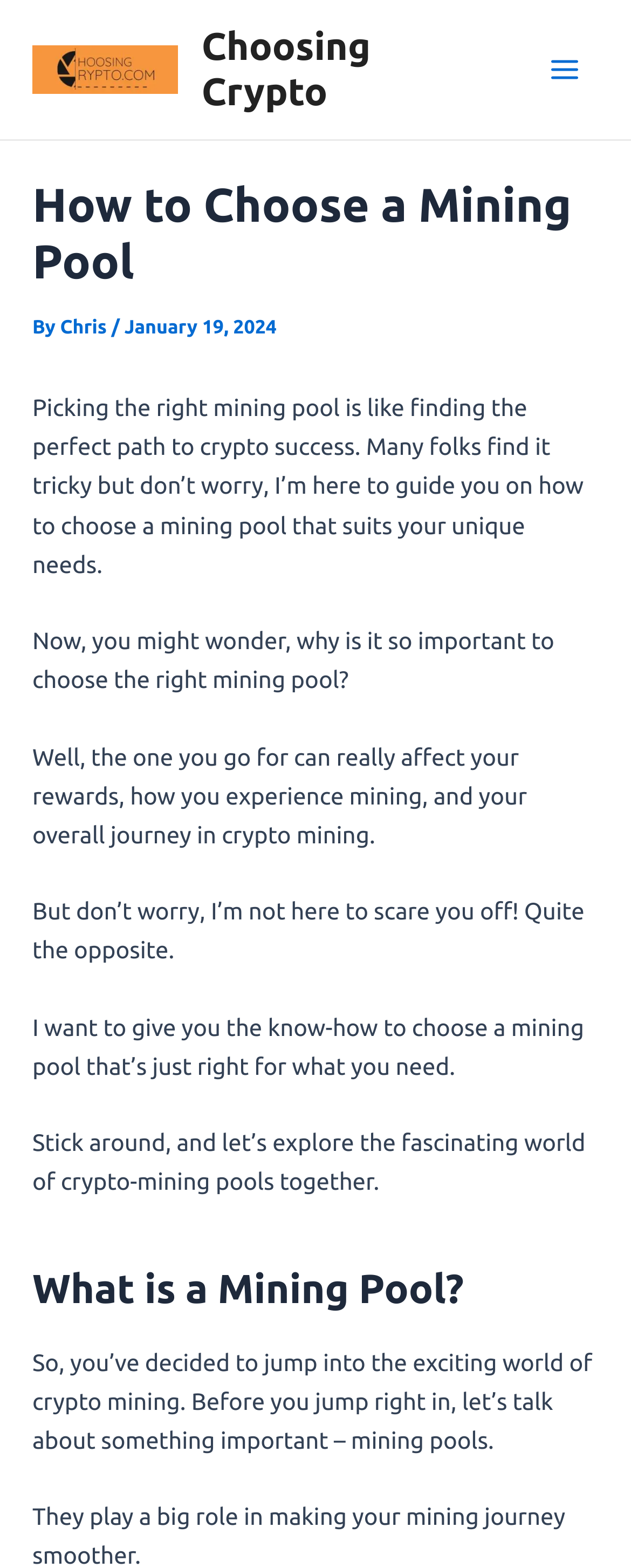Please answer the following question as detailed as possible based on the image: 
What is the date of this article?

The date of the article is mentioned in the header section of the webpage, where it says 'By Chris / January 19, 2024'.